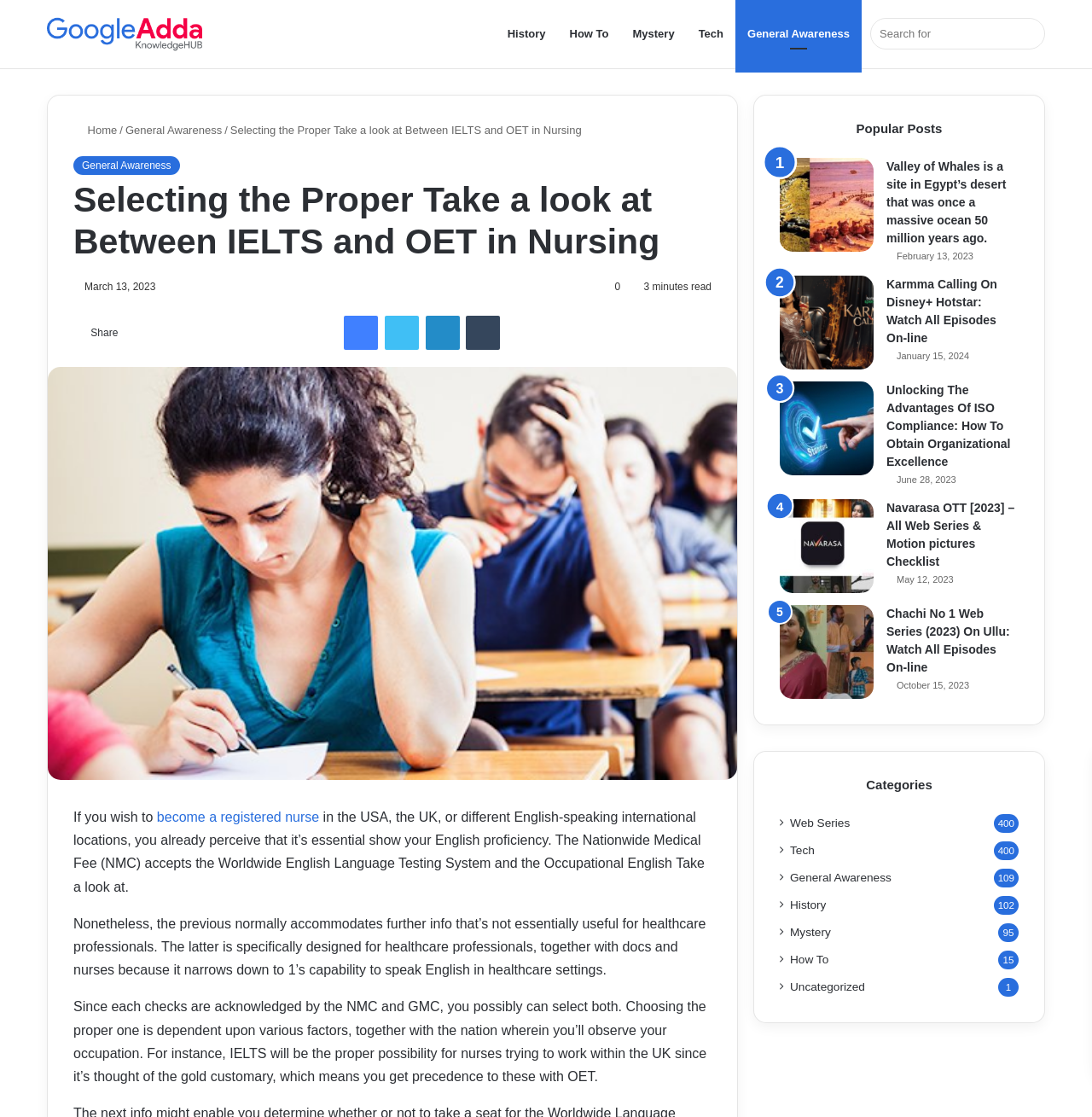Please locate the clickable area by providing the bounding box coordinates to follow this instruction: "Read the article about Valley of Whales".

[0.714, 0.141, 0.8, 0.225]